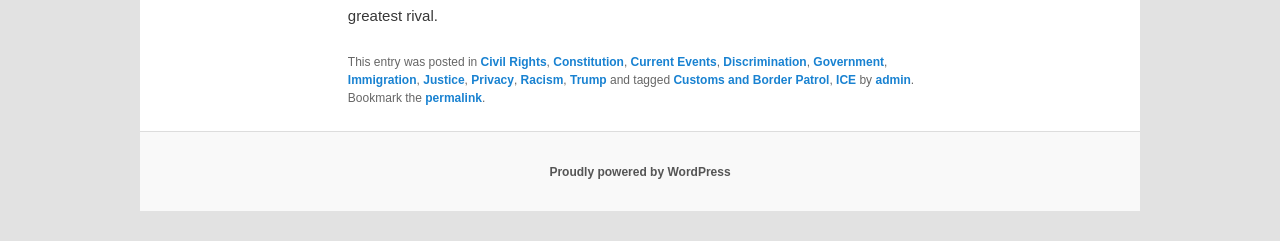Use a single word or phrase to answer the question:
What is the author of the post?

admin